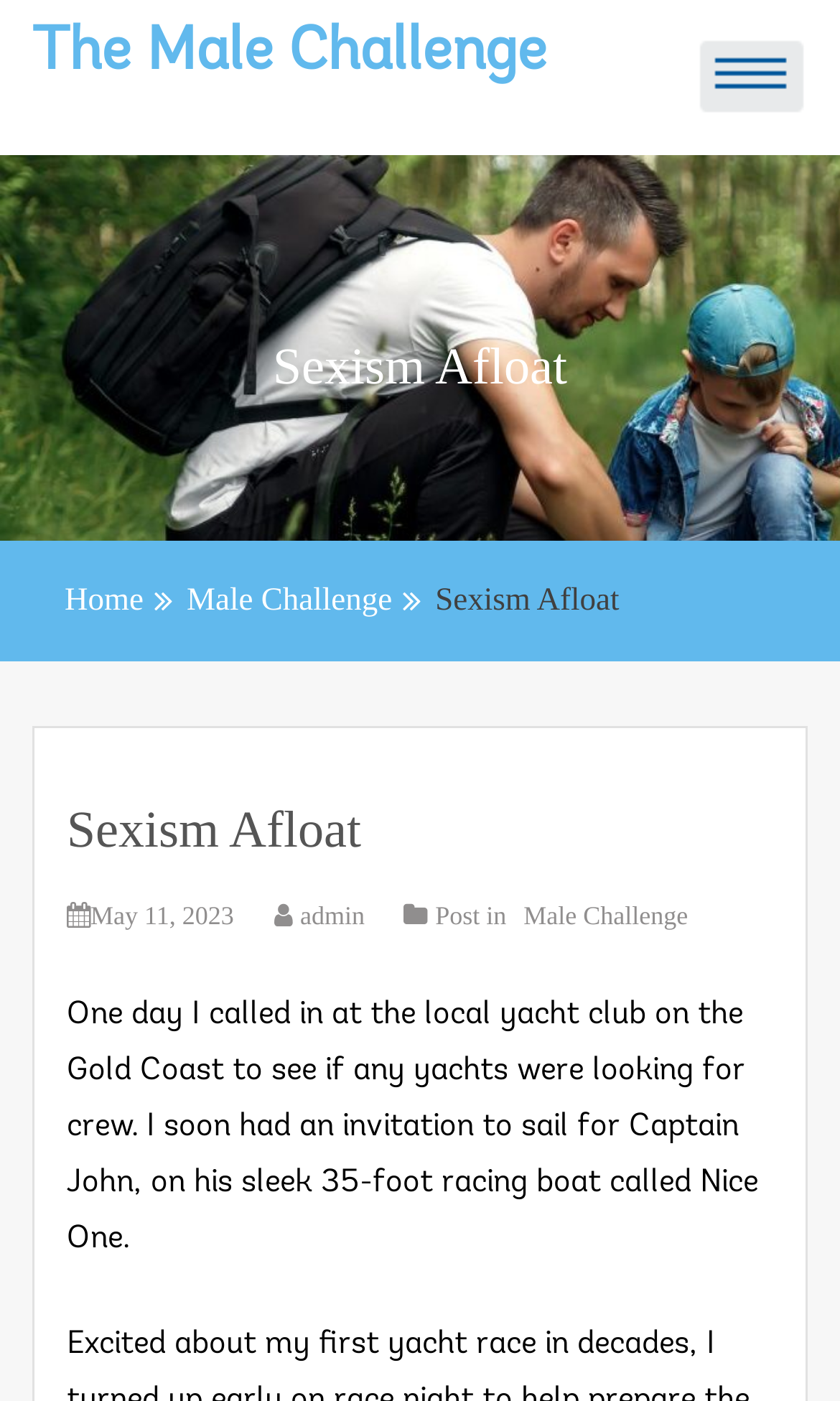Predict the bounding box of the UI element based on this description: "May 11, 2023".

[0.079, 0.643, 0.261, 0.665]